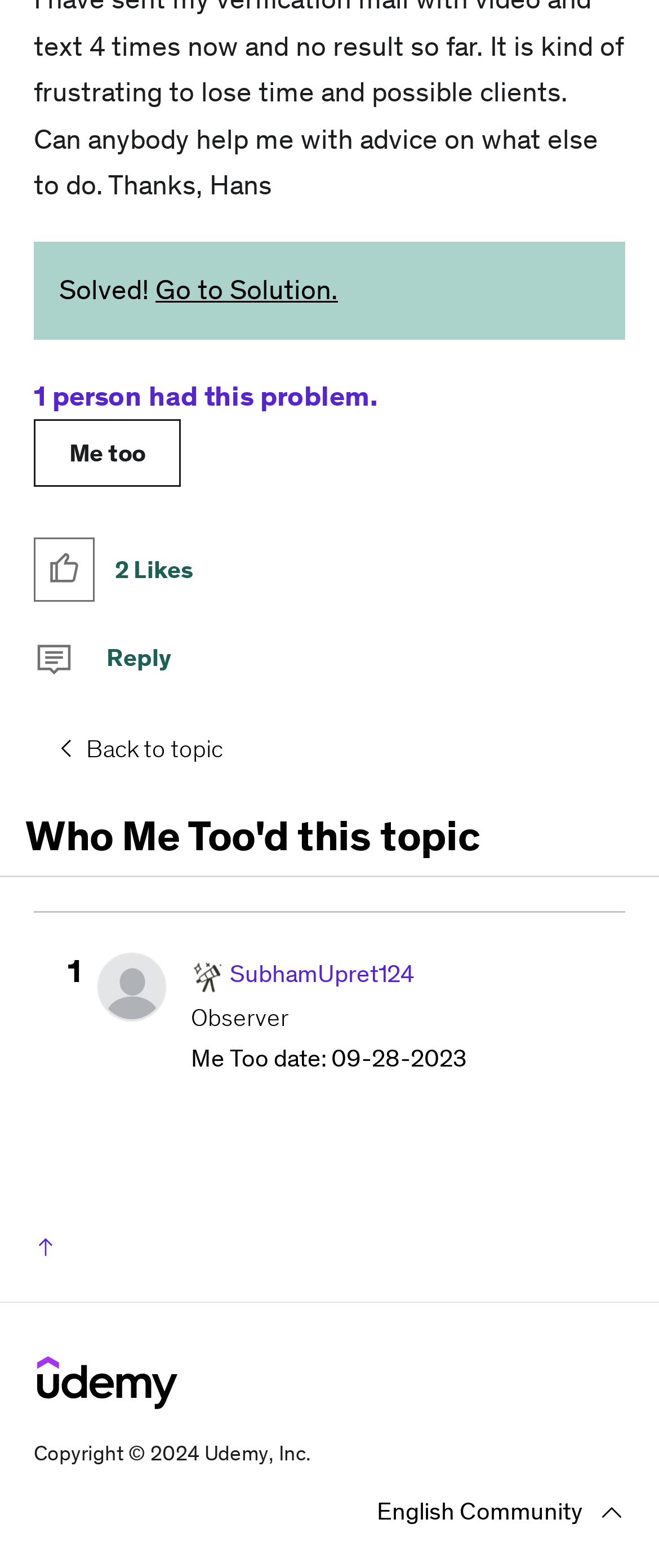Can you specify the bounding box coordinates of the area that needs to be clicked to fulfill the following instruction: "Click on 'Me too'"?

[0.051, 0.268, 0.274, 0.311]